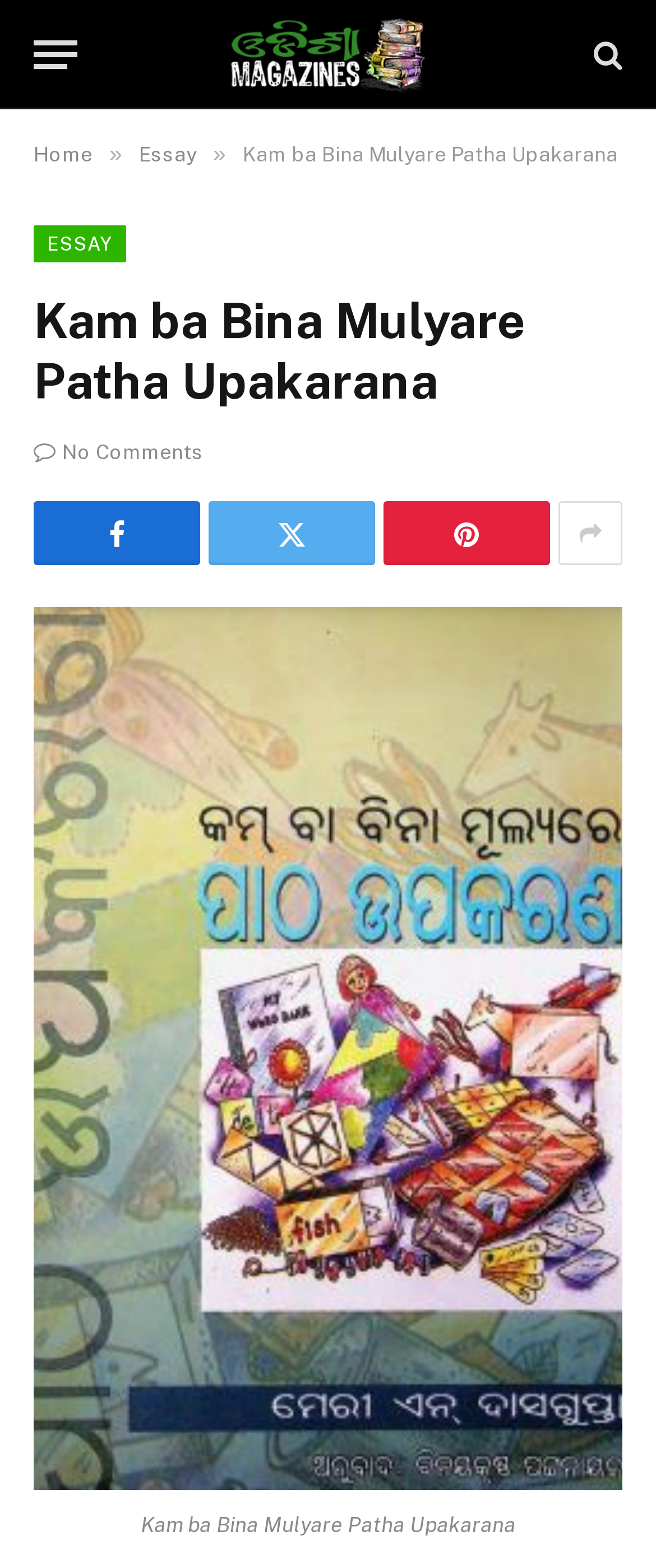Write an extensive caption that covers every aspect of the webpage.

The webpage appears to be a digital library or repository for Odia books, specifically featuring the book "Kam ba Bina Mulyare Patha Upakarana". 

At the top left corner, there is a "Menu" button. Next to it, there is a link to "Odisha Magazines" accompanied by an image with the same name. On the top right corner, there is a search icon represented by a magnifying glass symbol.

Below the top section, there is a navigation menu with links to "Home" and "Essay", separated by a "»" symbol. The title "Kam ba Bina Mulyare Patha Upakarana" is prominently displayed in the middle of the page.

Underneath the title, there is a heading with the same name, followed by a section with five social media or sharing links, represented by various icons. 

Further down, there is a large link to download the book "Kam ba Bina Mulyare Patha Upakarana" in PDF format, accompanied by a large image with the same name.